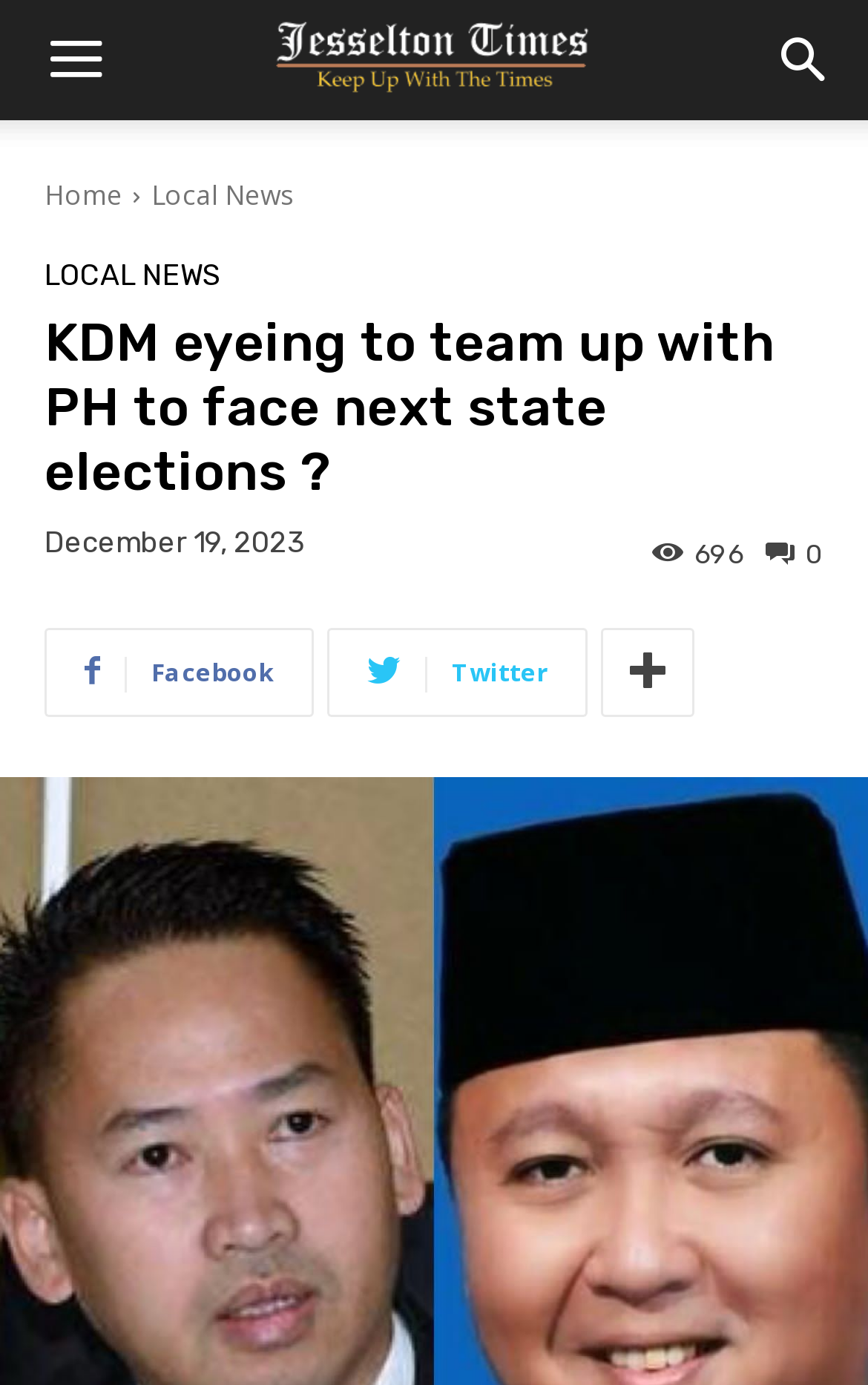Please find the bounding box coordinates (top-left x, top-left y, bottom-right x, bottom-right y) in the screenshot for the UI element described as follows: Facebook

[0.051, 0.453, 0.362, 0.517]